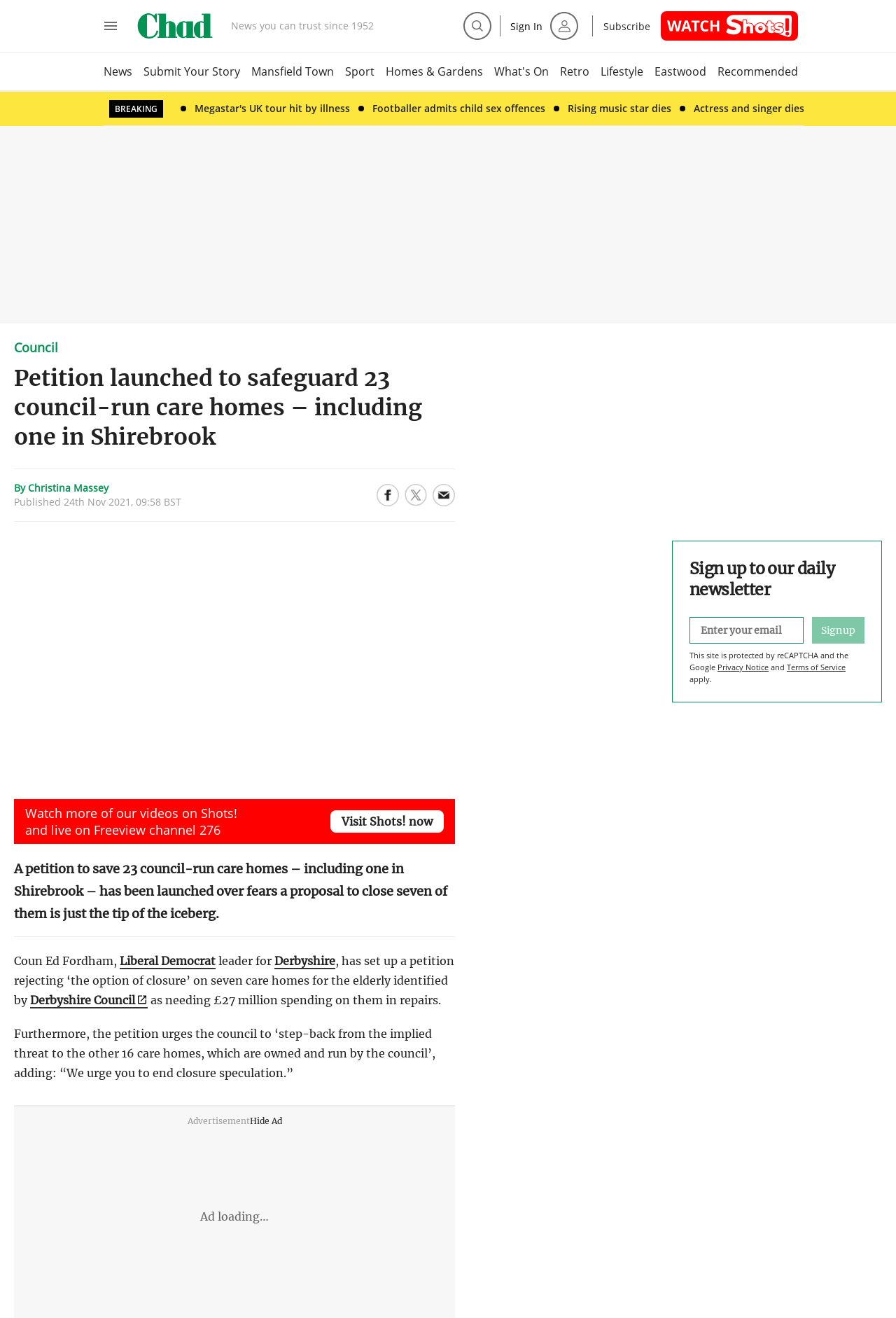What is the name of the dog park hosting a charity day? Examine the screenshot and reply using just one word or a brief phrase.

Mansfield dog park